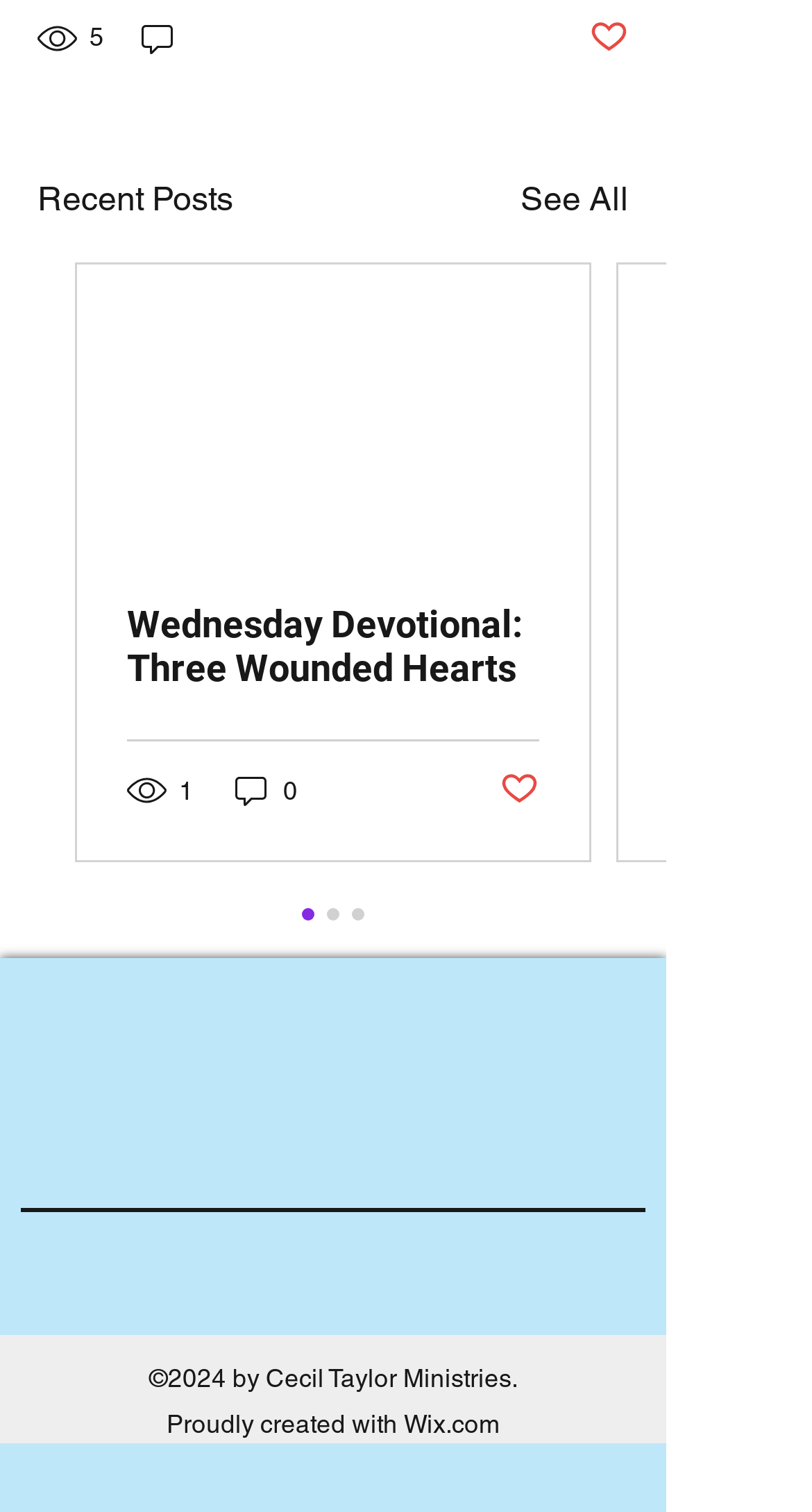What is the logo of the website?
Provide a detailed and well-explained answer to the question.

I found the answer by looking at the top section of the webpage, where there is an image with the text 'CTMsmalllogo.png'.